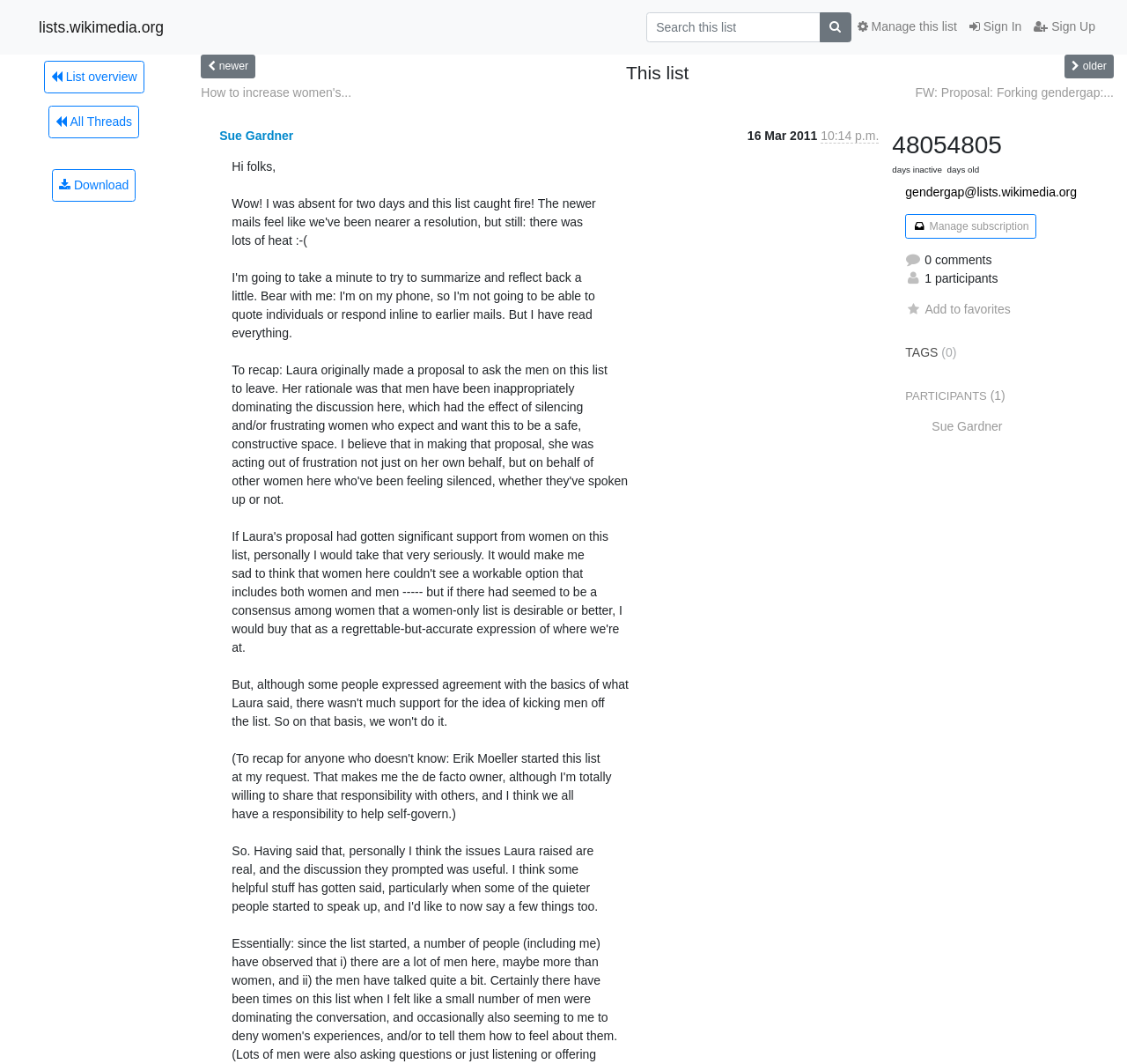Who is the author of the message?
Refer to the screenshot and deliver a thorough answer to the question presented.

I found the answer by looking at the message details, where it says 'Sue Gardner' as the author of the message.